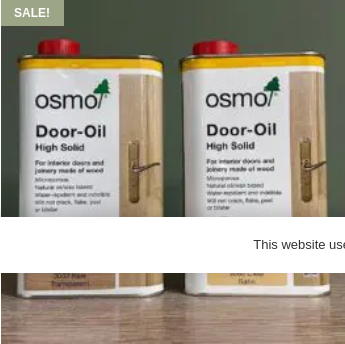Craft a detailed explanation of the image.

The image features two cans of Osmo Door Oil, designed for enhancing and protecting wood surfaces. Each can is prominently displayed with a vibrant label indicating "High Solid," making it ideal for interior doors and joinery. The packaging exudes a professional appearance, emphasizing the product's quality and effectiveness for wood treatment. Above the cans, a bold "SALE!" tag signals a limited-time discount, inviting customers to take advantage of reduced prices. The backdrop features a soft green, creating a calming atmosphere that complements the natural wood finish theme of the product.